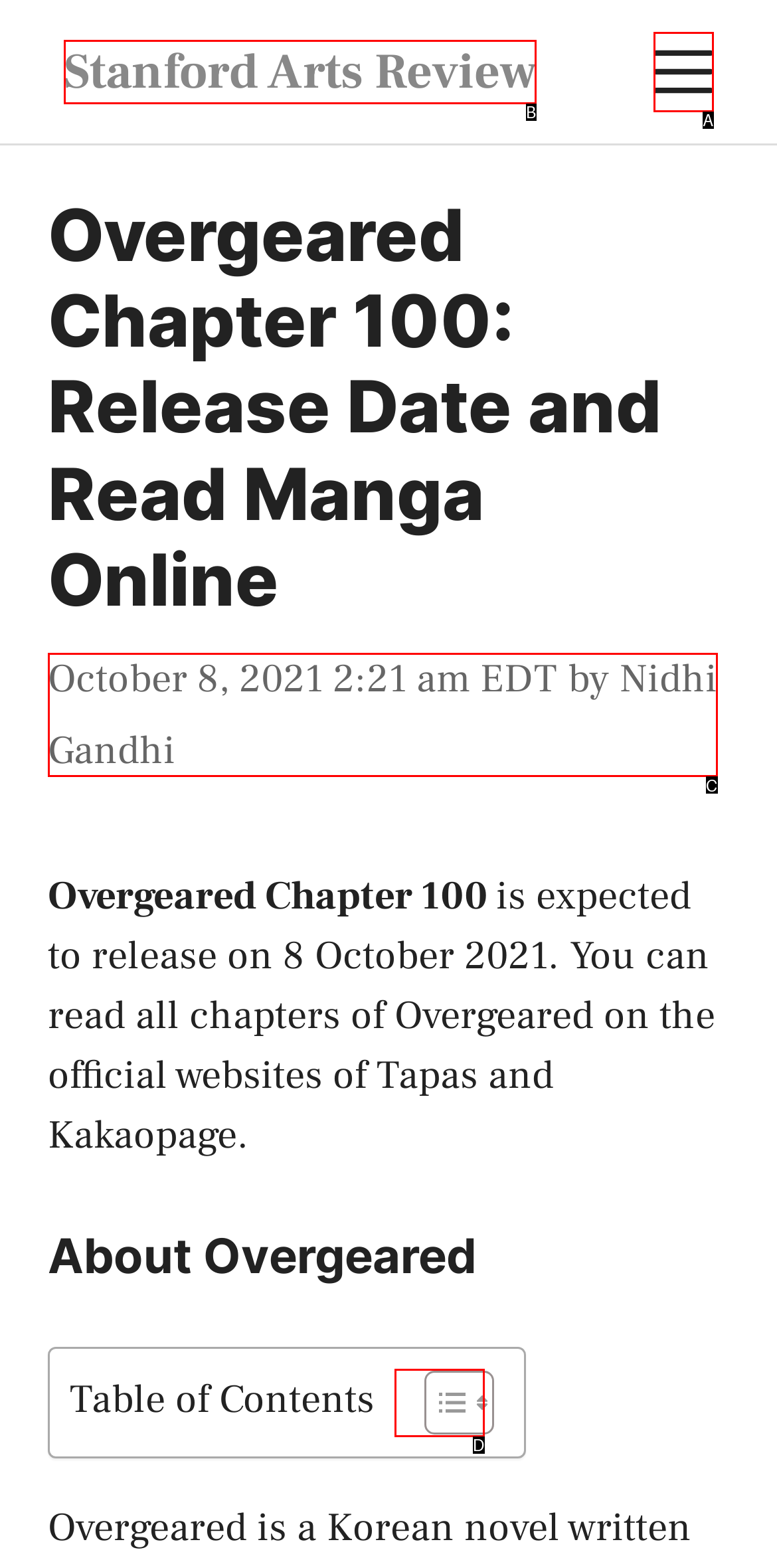Identify the HTML element that corresponds to the description: Nidhi Gandhi
Provide the letter of the matching option from the given choices directly.

C